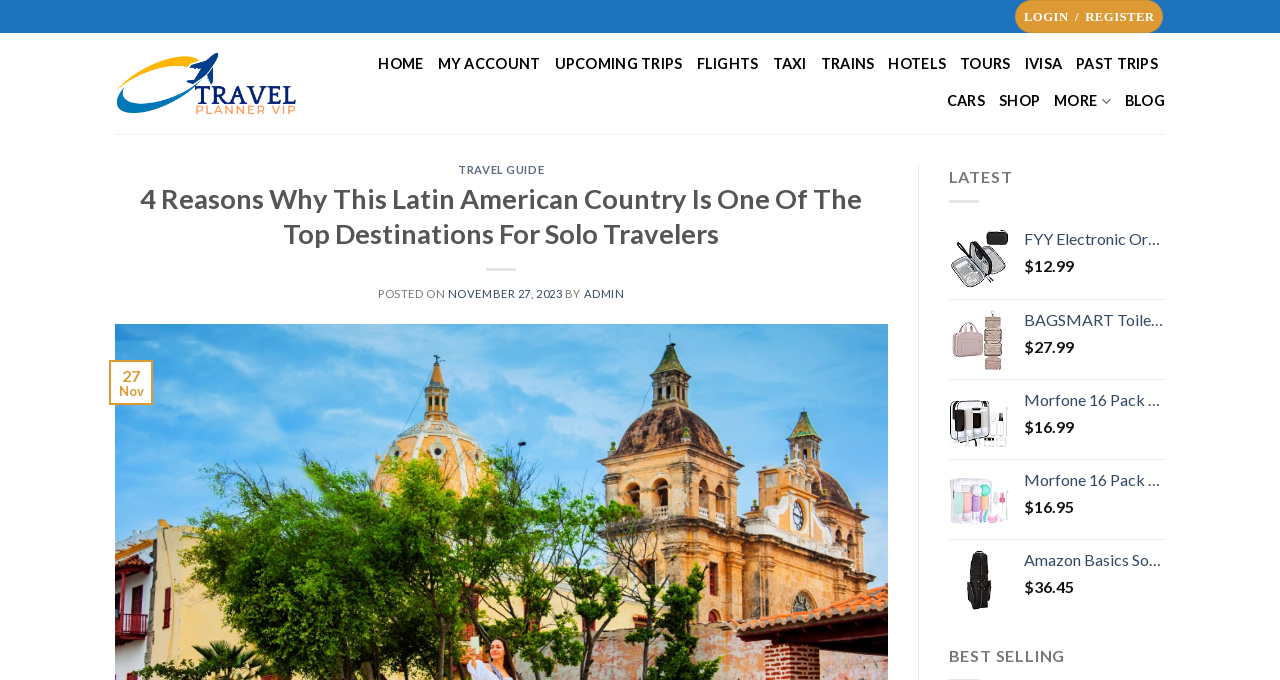Identify the bounding box coordinates for the UI element described as follows: "November 27, 2023November 27, 2023". Ensure the coordinates are four float numbers between 0 and 1, formatted as [left, top, right, bottom].

[0.35, 0.422, 0.439, 0.441]